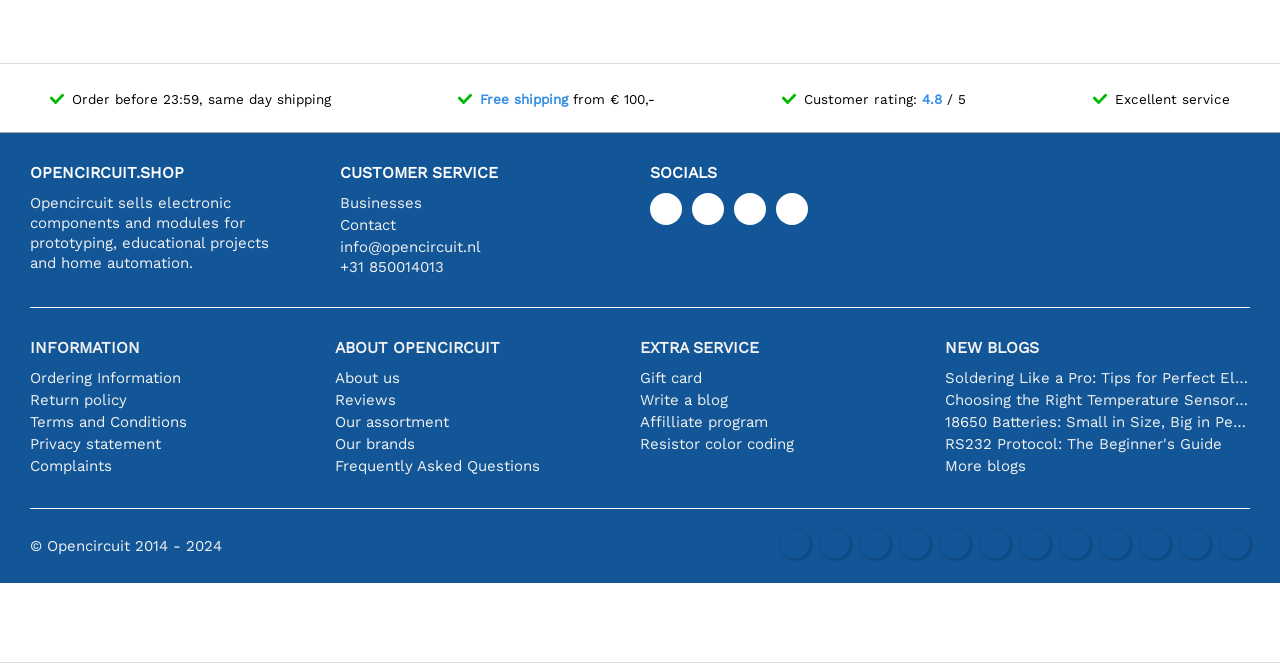Please find the bounding box coordinates of the element that needs to be clicked to perform the following instruction: "Click Download Link 2". The bounding box coordinates should be four float numbers between 0 and 1, represented as [left, top, right, bottom].

None